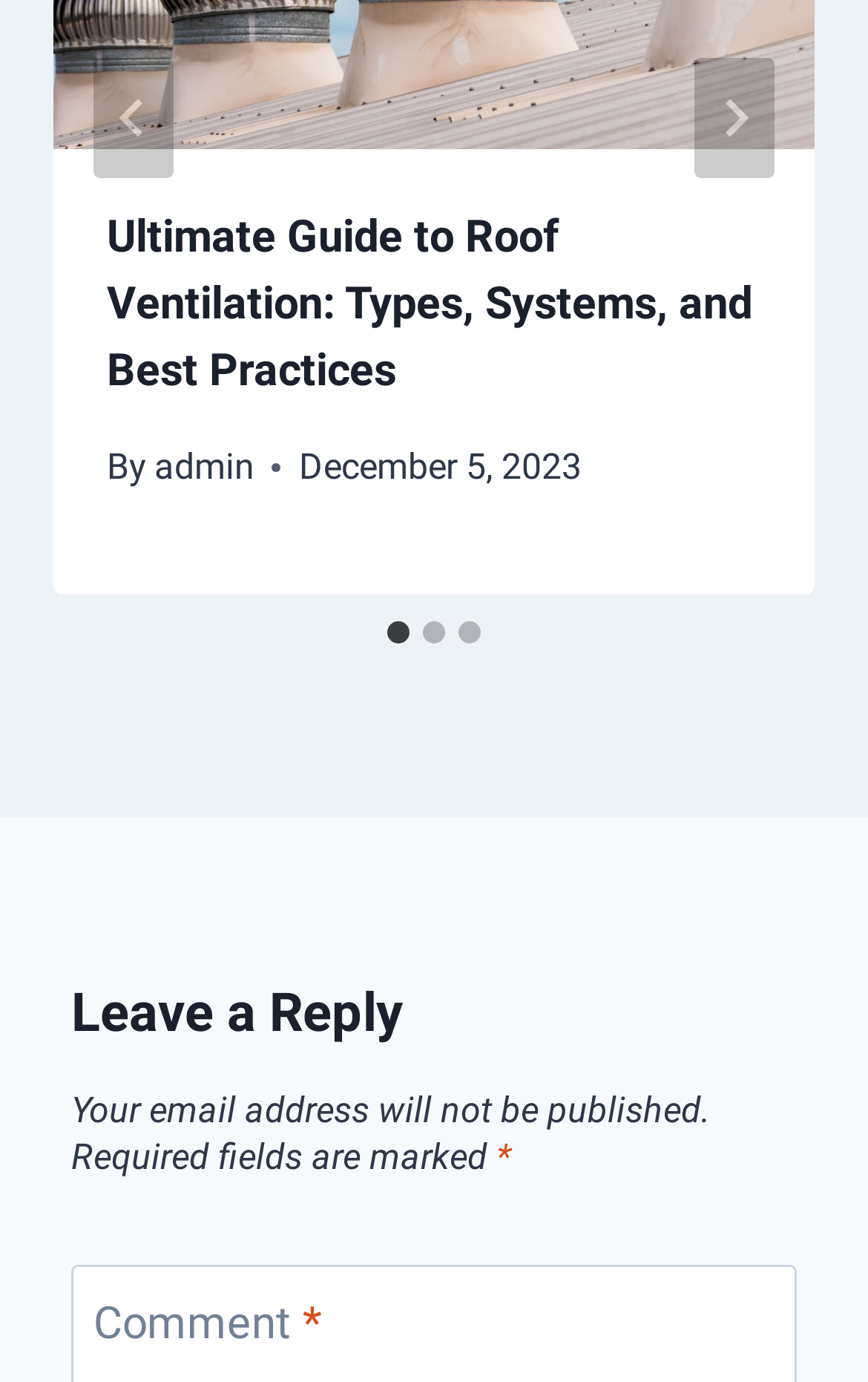Identify the bounding box of the HTML element described here: "admin". Provide the coordinates as four float numbers between 0 and 1: [left, top, right, bottom].

[0.177, 0.323, 0.293, 0.353]